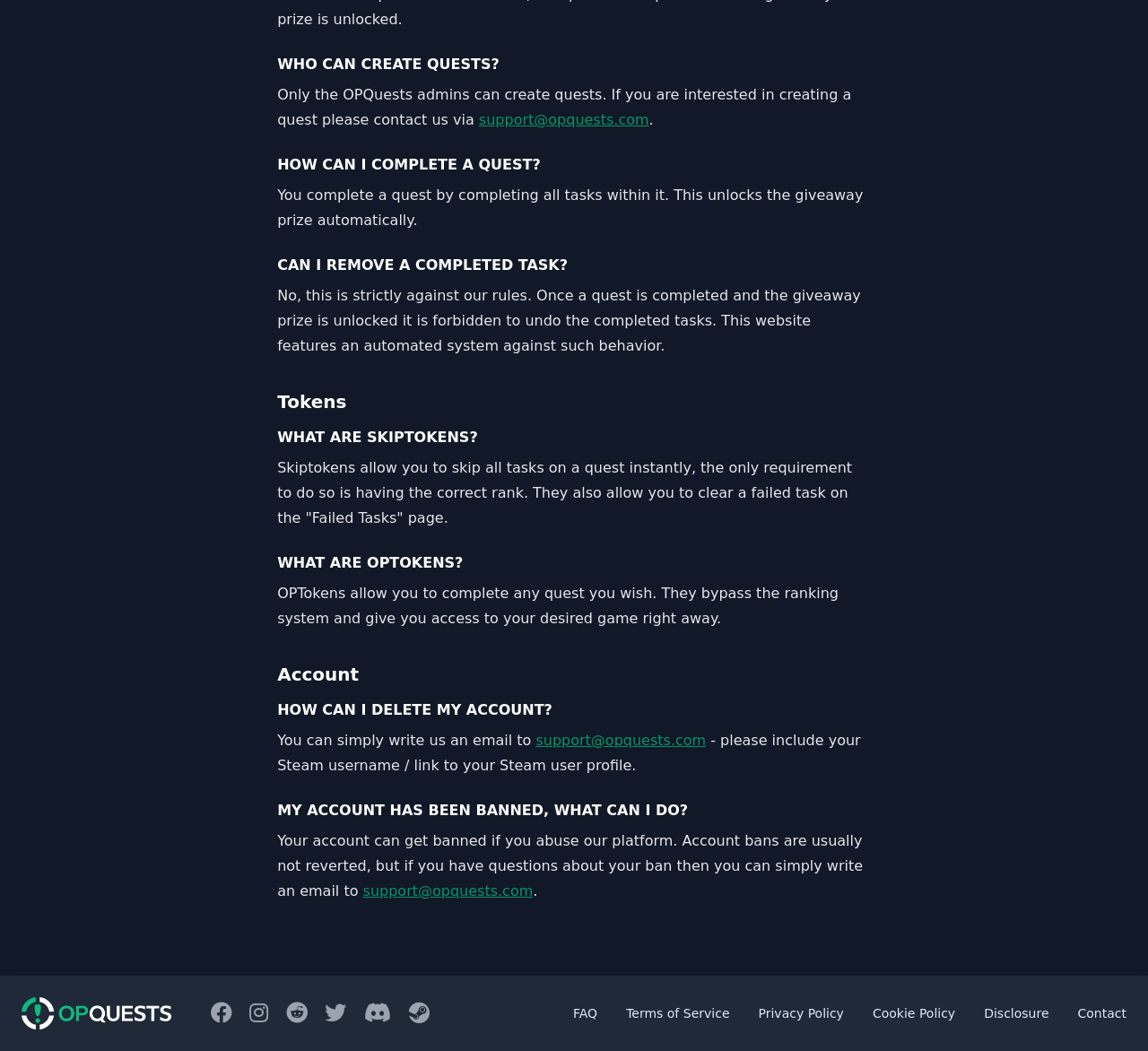Provide the bounding box coordinates for the specified HTML element described in this description: "Privacy Policy". The coordinates should be four float numbers ranging from 0 to 1, in the format [left, top, right, bottom].

[0.654, 0.949, 0.741, 0.98]